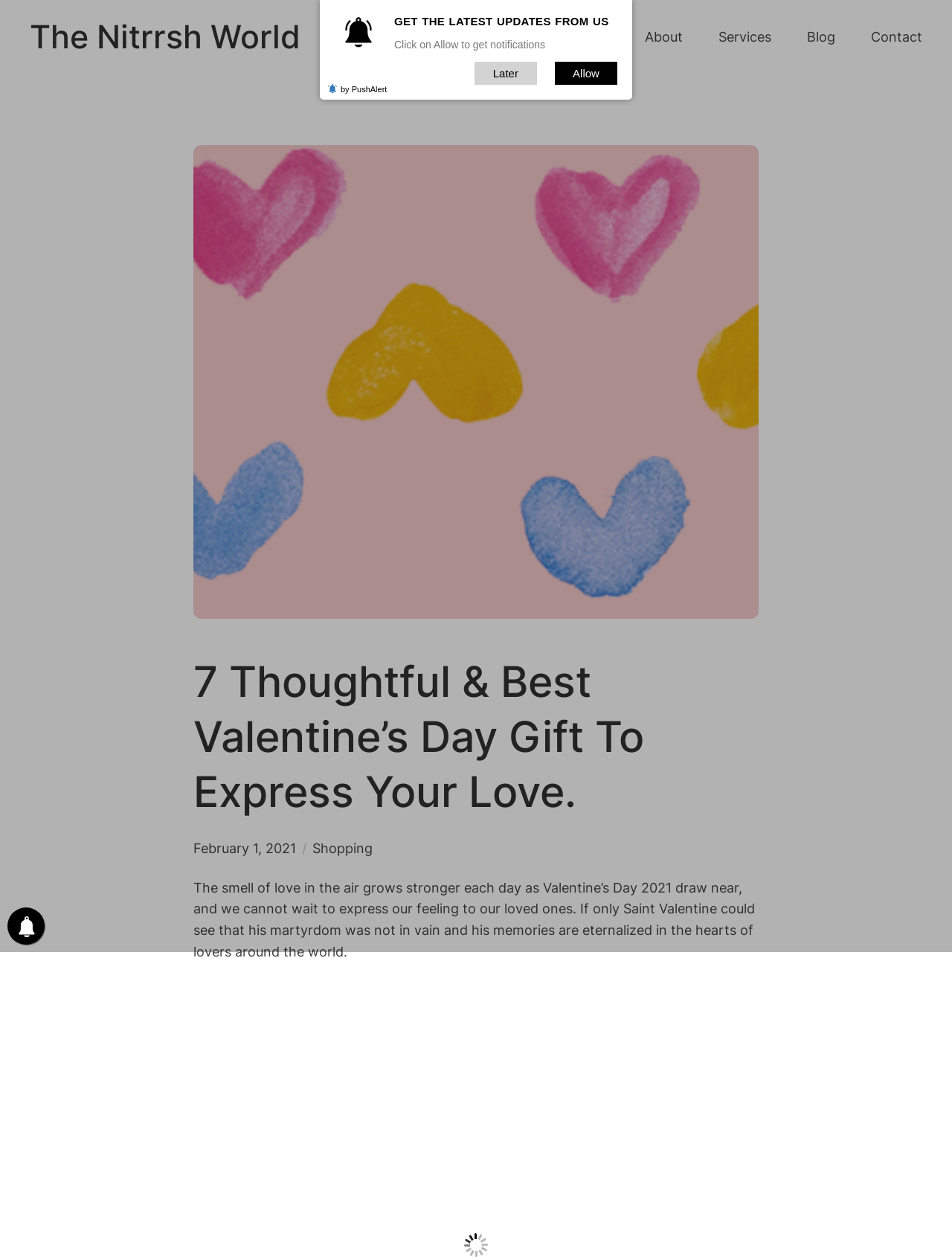Please determine the bounding box coordinates of the element's region to click for the following instruction: "Visit the about page".

[0.677, 0.021, 0.717, 0.038]